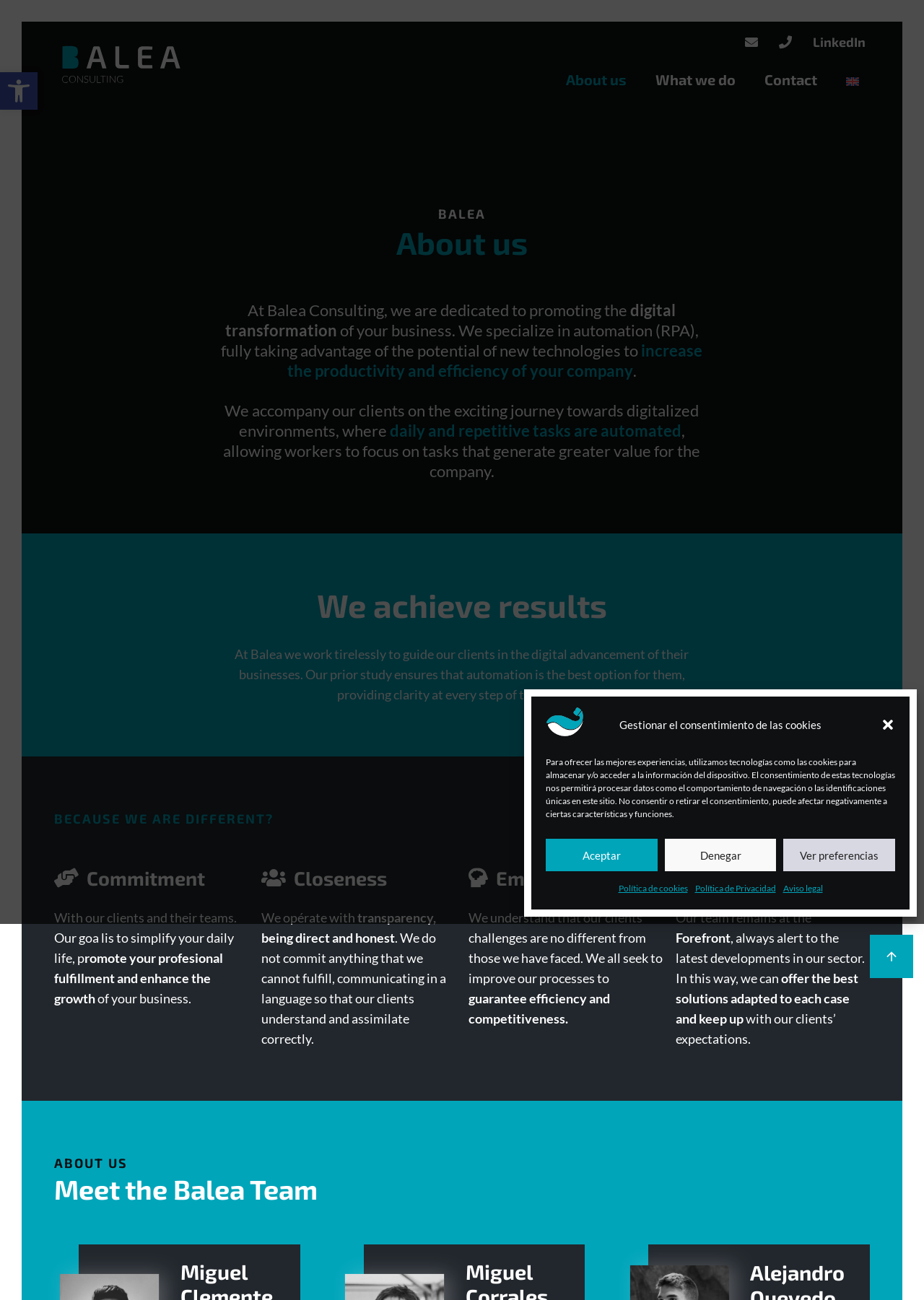Specify the bounding box coordinates for the region that must be clicked to perform the given instruction: "Go to About us page".

[0.597, 0.047, 0.694, 0.075]